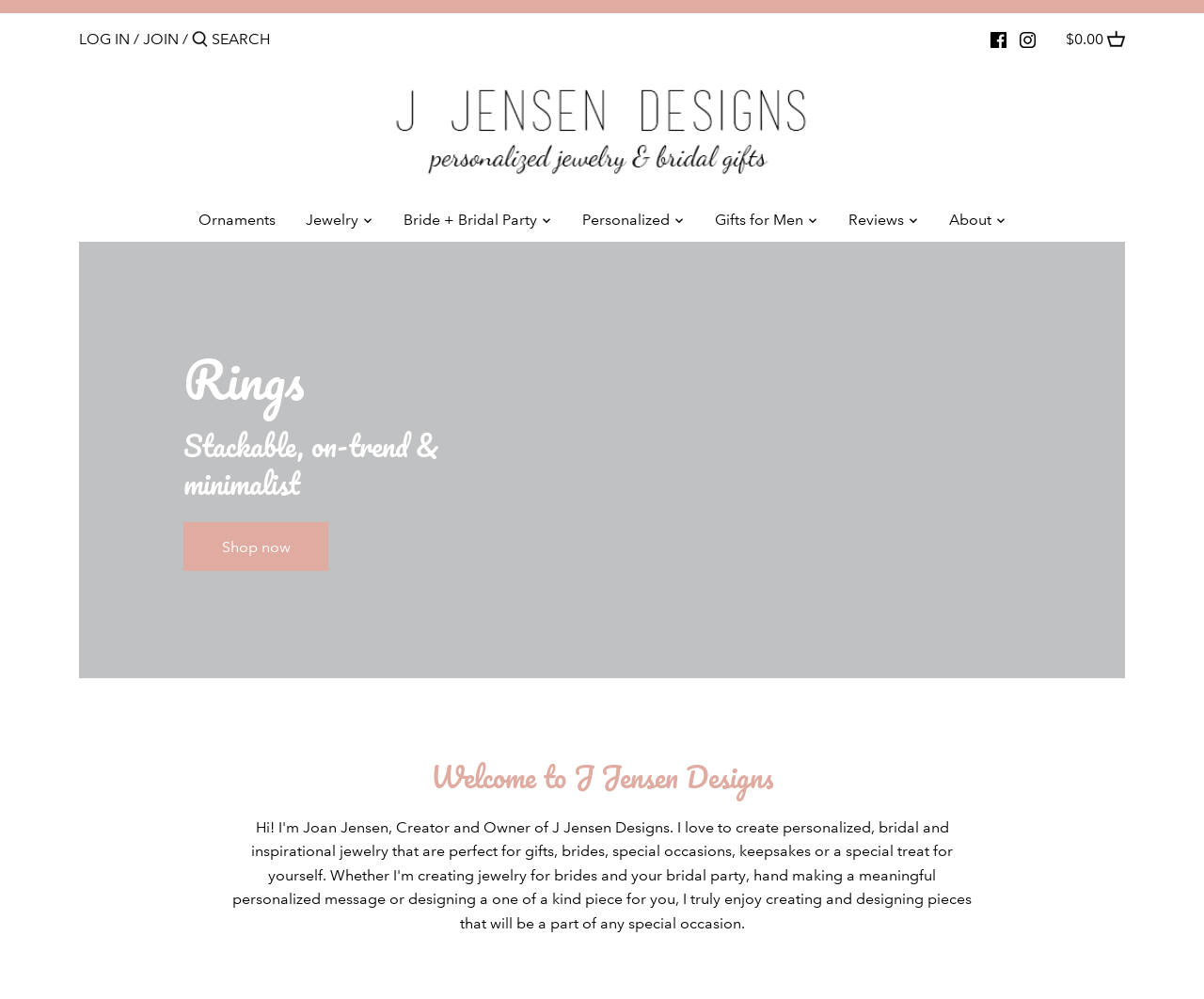Find and provide the bounding box coordinates for the UI element described with: "Search".

None